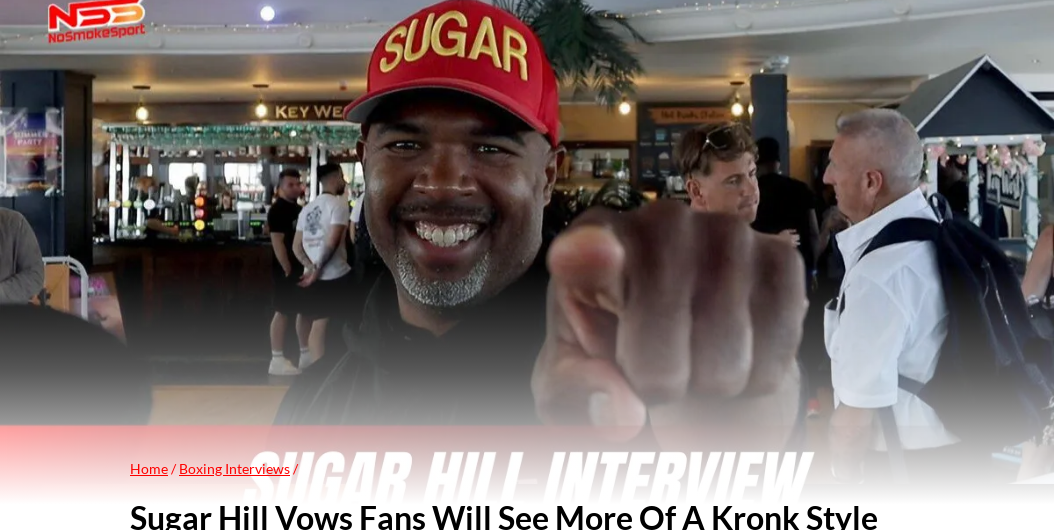What is Sugar Hill discussing in the interview?
Based on the content of the image, thoroughly explain and answer the question.

The scene captures the essence of excitement and anticipation as Sugar Hill discusses plans for his fighter, Lawrence Okolie, to adopt a classic Kronk style in upcoming bouts, inviting fans and followers to look forward to more from this talented trainer.